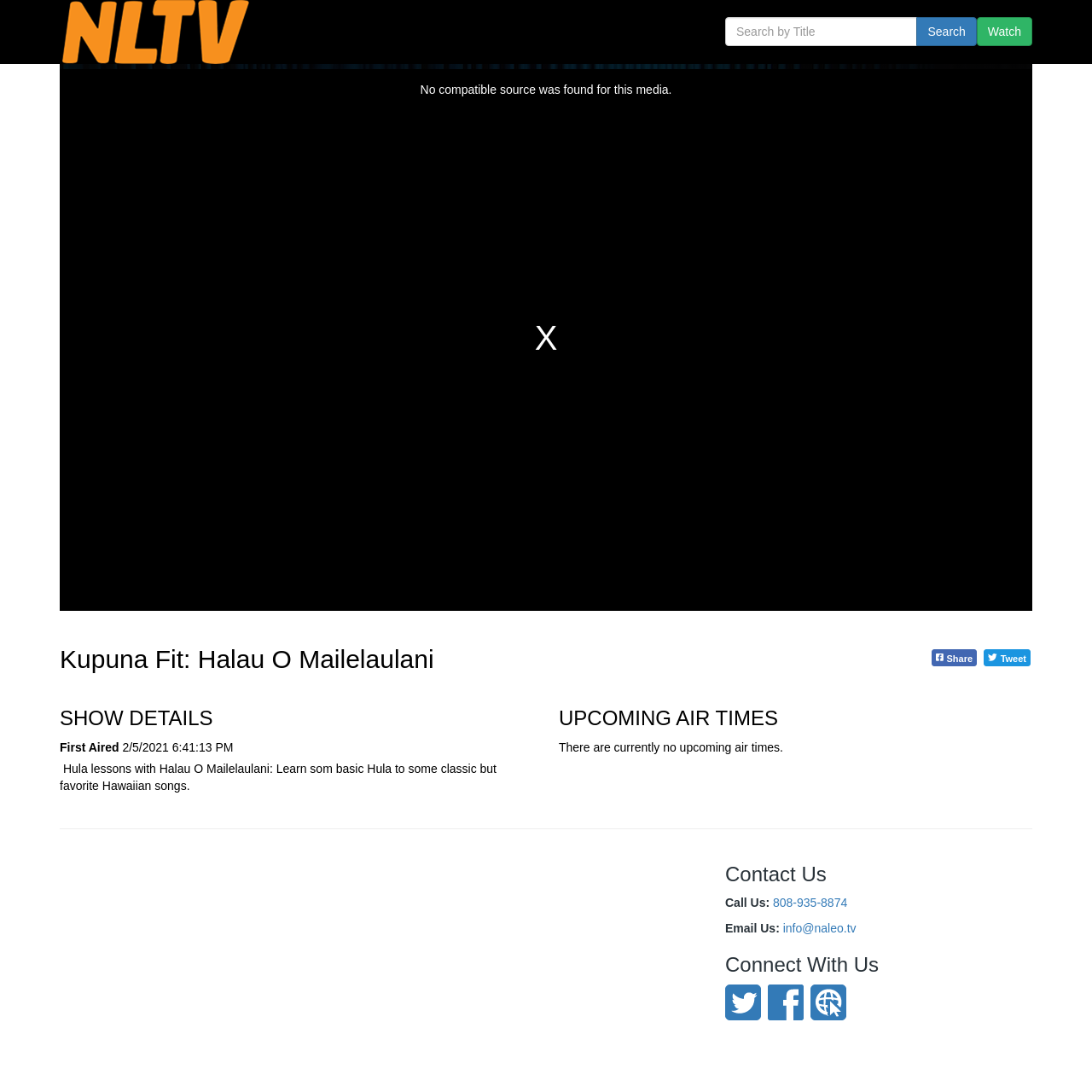Locate the bounding box coordinates of the segment that needs to be clicked to meet this instruction: "Share the content".

[0.853, 0.595, 0.895, 0.61]